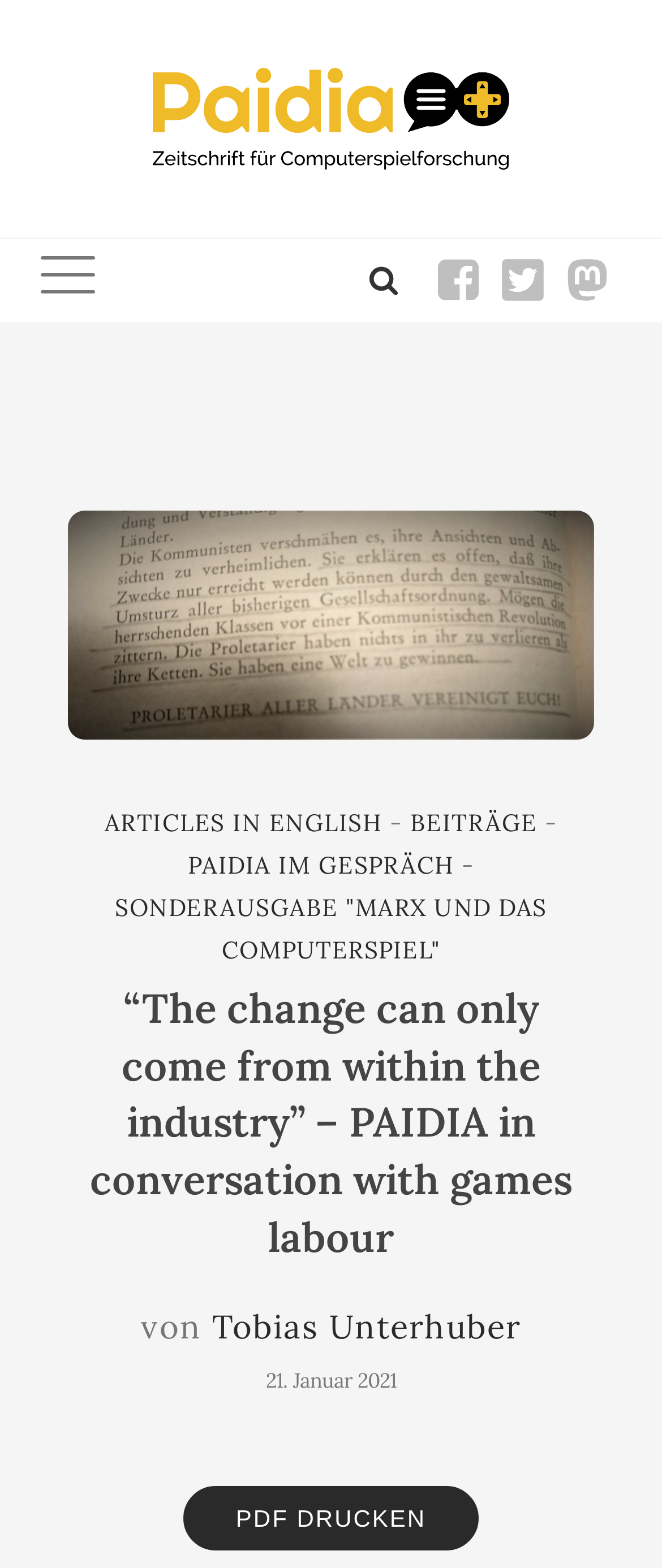Generate a comprehensive description of the contents of the webpage.

This webpage appears to be an article or interview page from the Paidia website. At the top, there is a navigation menu with a button to expand or collapse it, accompanied by a search button and several social media links, including Facebook, Twitter, and Mastodon. 

Below the navigation menu, there are several links to different sections of the website, including "ARTICLES IN ENGLISH", "BEITRÄGE", and "PAIDIA IM GESPRÄCH". Additionally, there is a link to a special edition titled "SONDERAUSGABE 'MARX UND DAS COMPUTERSPIEL'".

The main content of the page is an interview titled "“The change can only come from within the industry” – PAIDIA in conversation with games labour". The title is a heading, and below it, there is a byline indicating that the interview is by Tobias Unterhuber, dated January 21, 2021. 

At the bottom of the page, there is a button to print the article as a PDF.